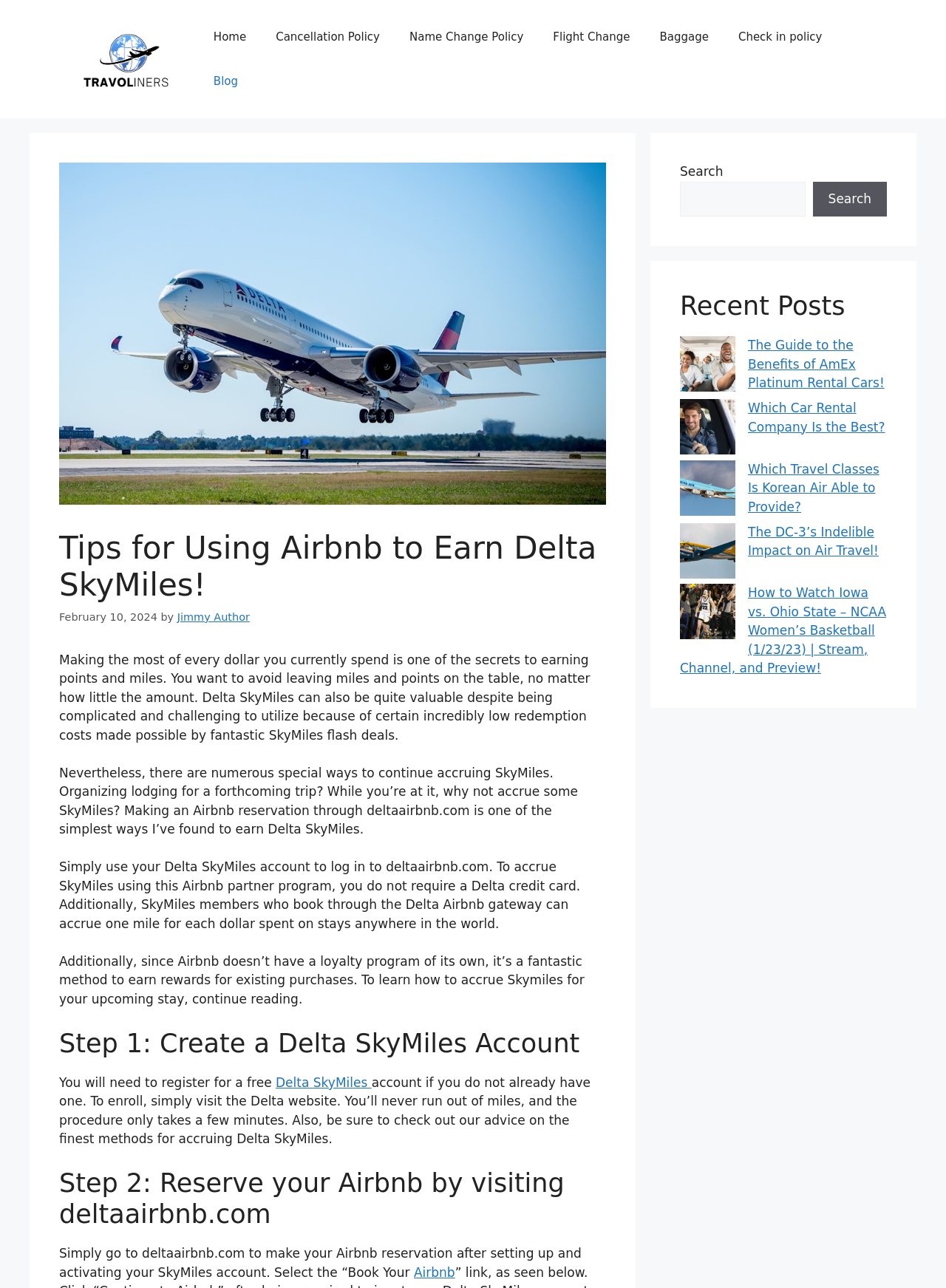How many miles can you earn for each dollar spent on stays?
Look at the image and respond with a single word or a short phrase.

one mile